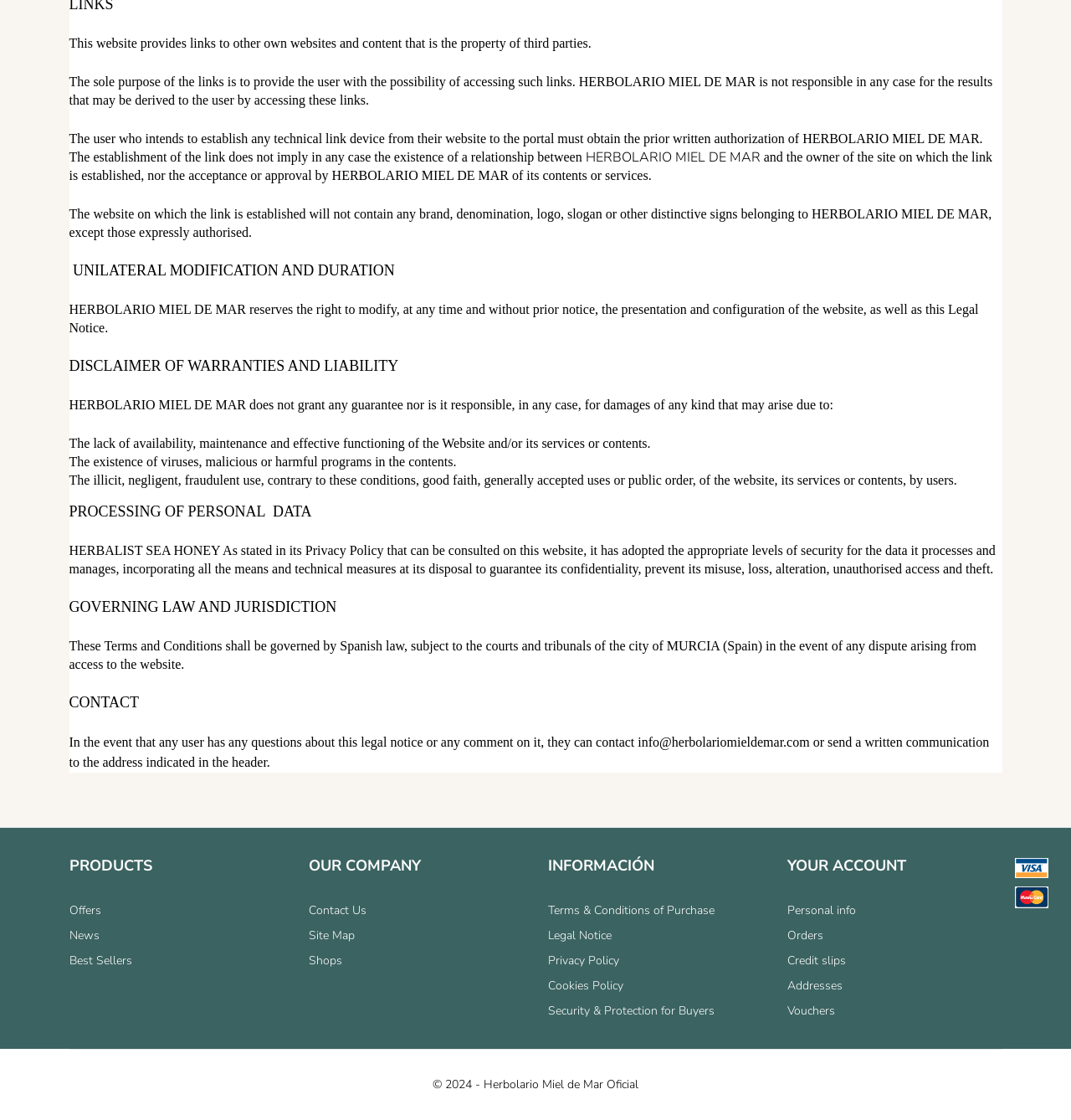Respond to the question below with a single word or phrase:
What is the name of the website?

Herbolario Miel de Mar